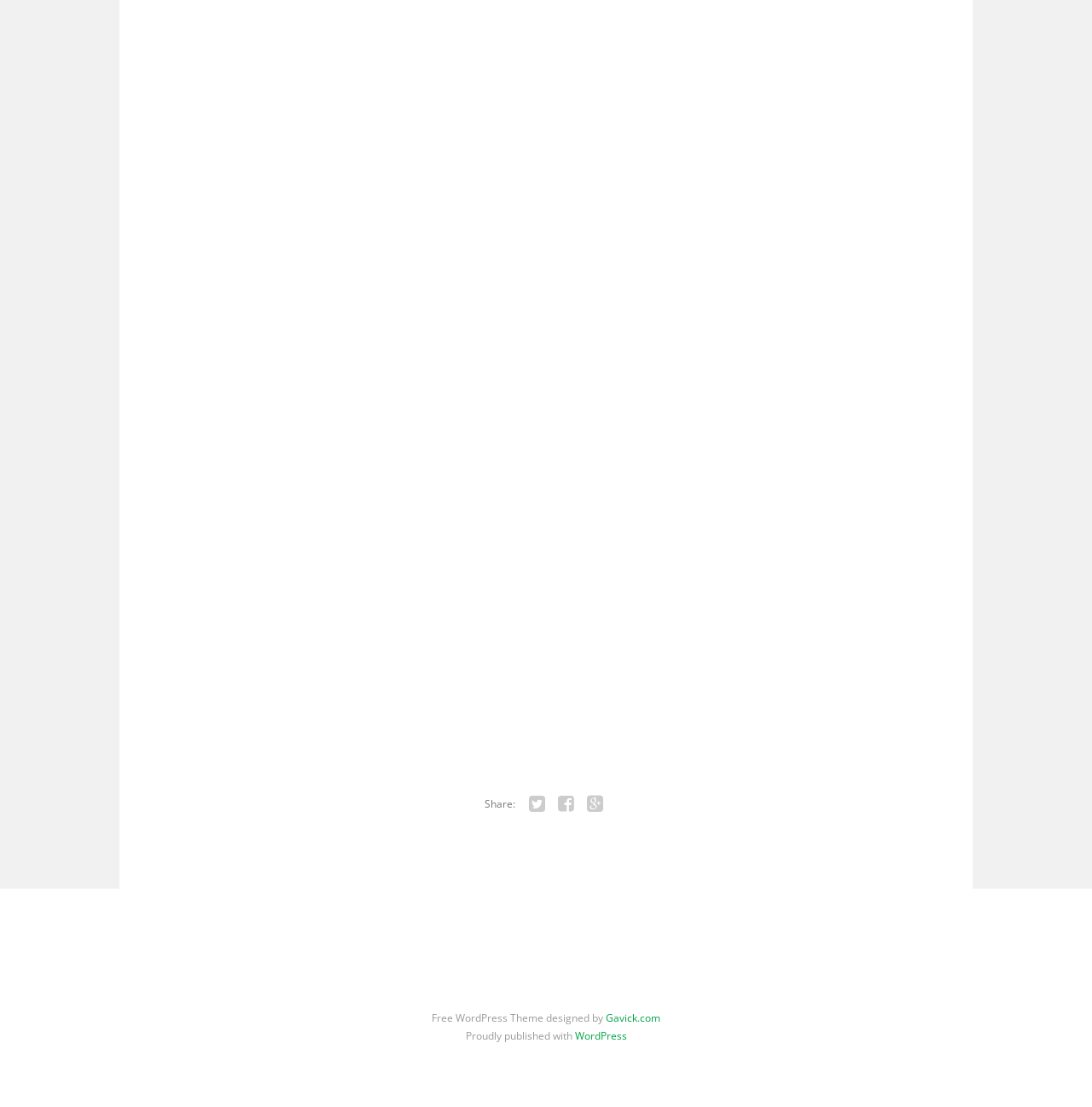What is the year mentioned in the footer section? Look at the image and give a one-word or short phrase answer.

2017